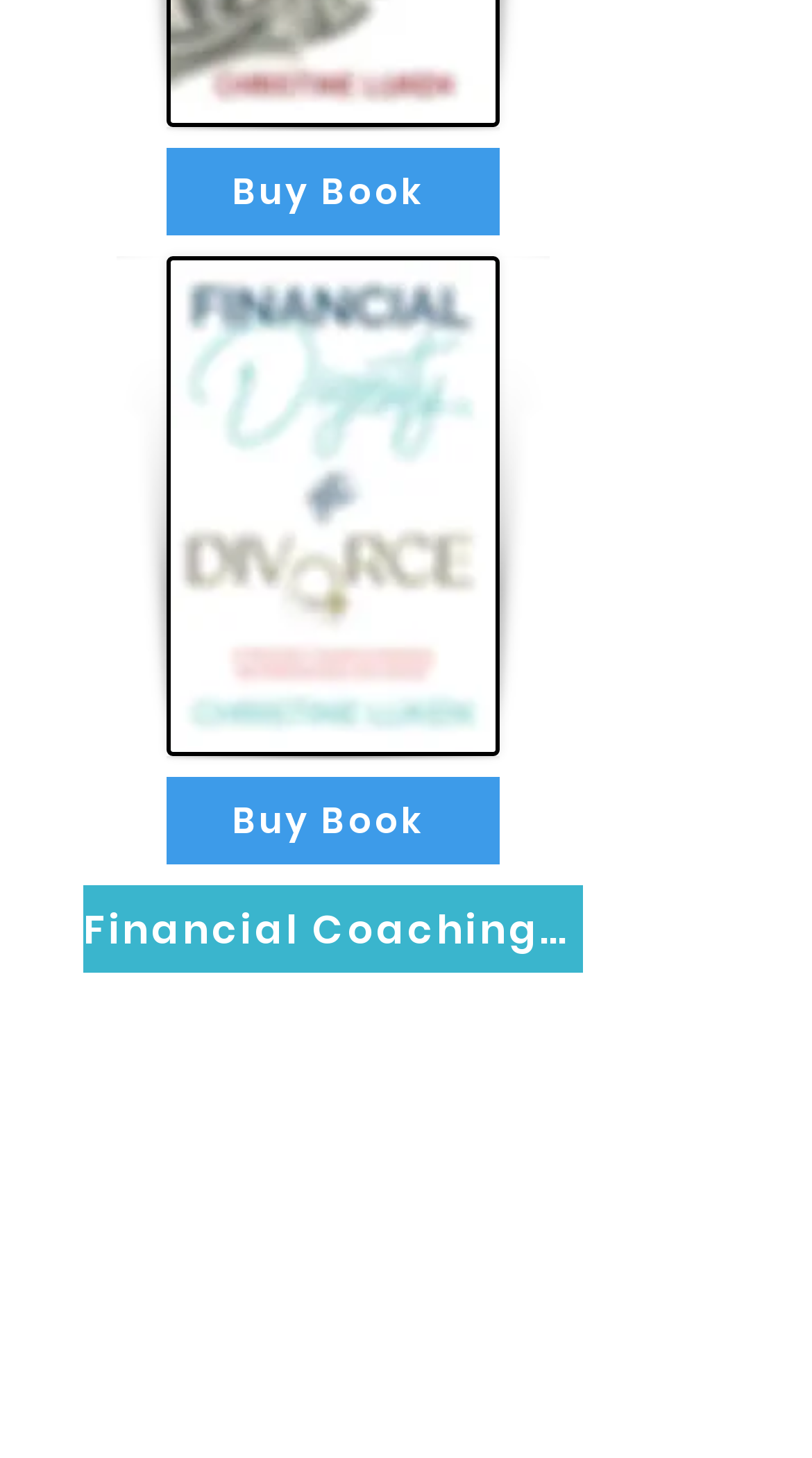Kindly determine the bounding box coordinates for the area that needs to be clicked to execute this instruction: "Schedule an appointment".

[0.049, 0.697, 0.138, 0.747]